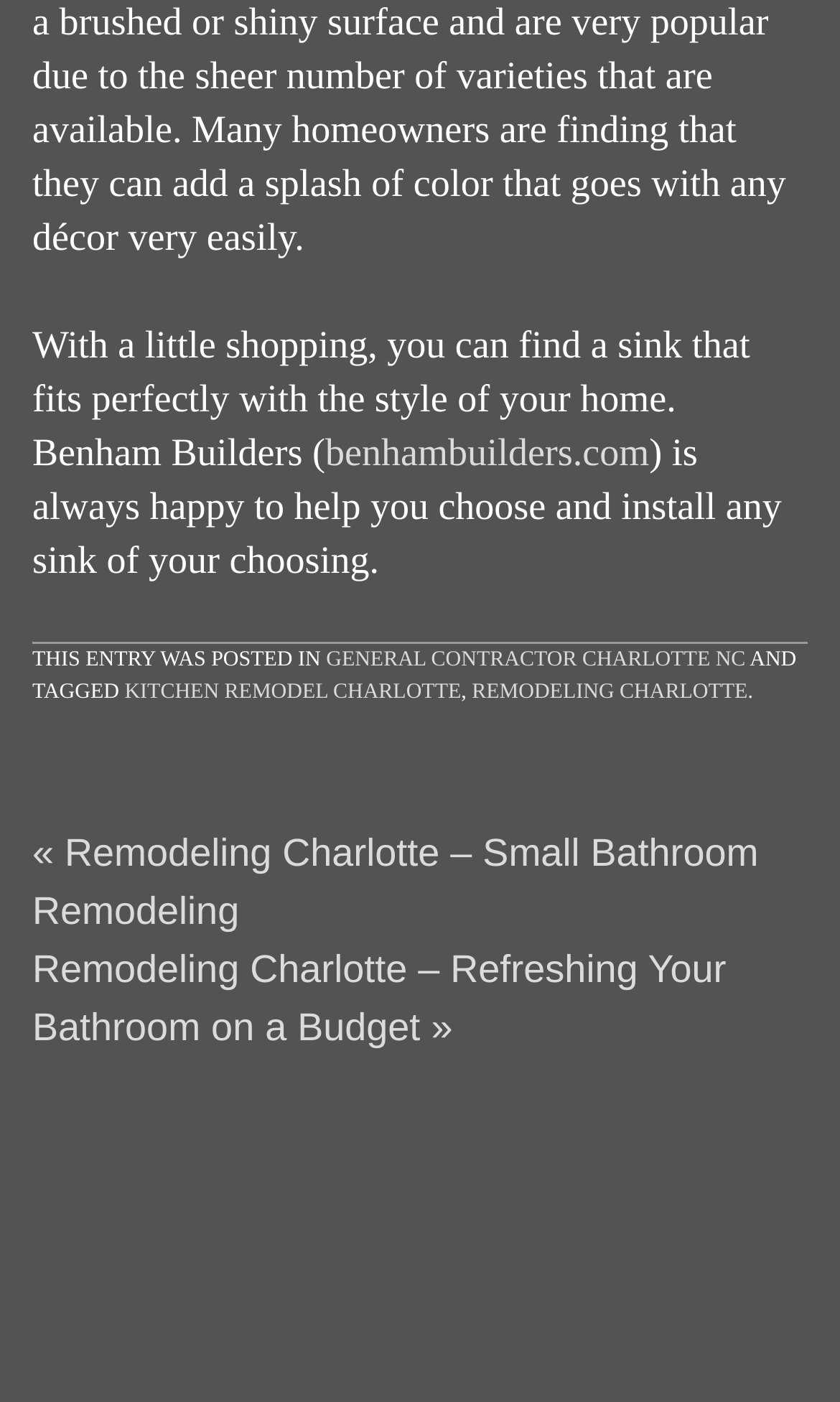How many sentences are present in the main content of the webpage?
Look at the image and construct a detailed response to the question.

I counted the number of sentences in the main content of the webpage, which are 'With a little shopping, you can find a sink that fits perfectly with the style of your home. Benham Builders...' and '...is always happy to help you choose and install any sink of your choosing.'.